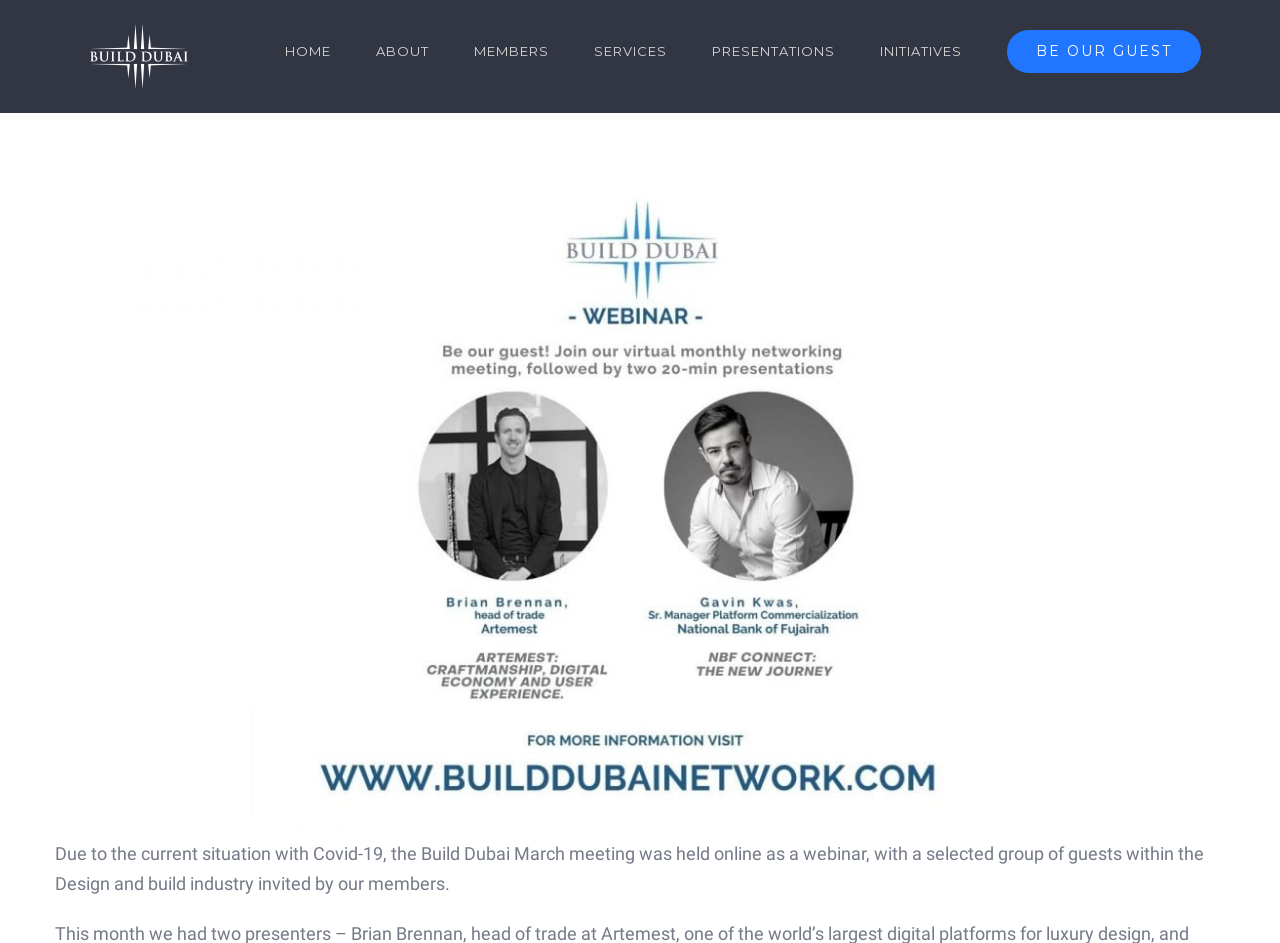Please specify the bounding box coordinates of the region to click in order to perform the following instruction: "Click the Build Dubai Logo".

[0.062, 0.015, 0.155, 0.105]